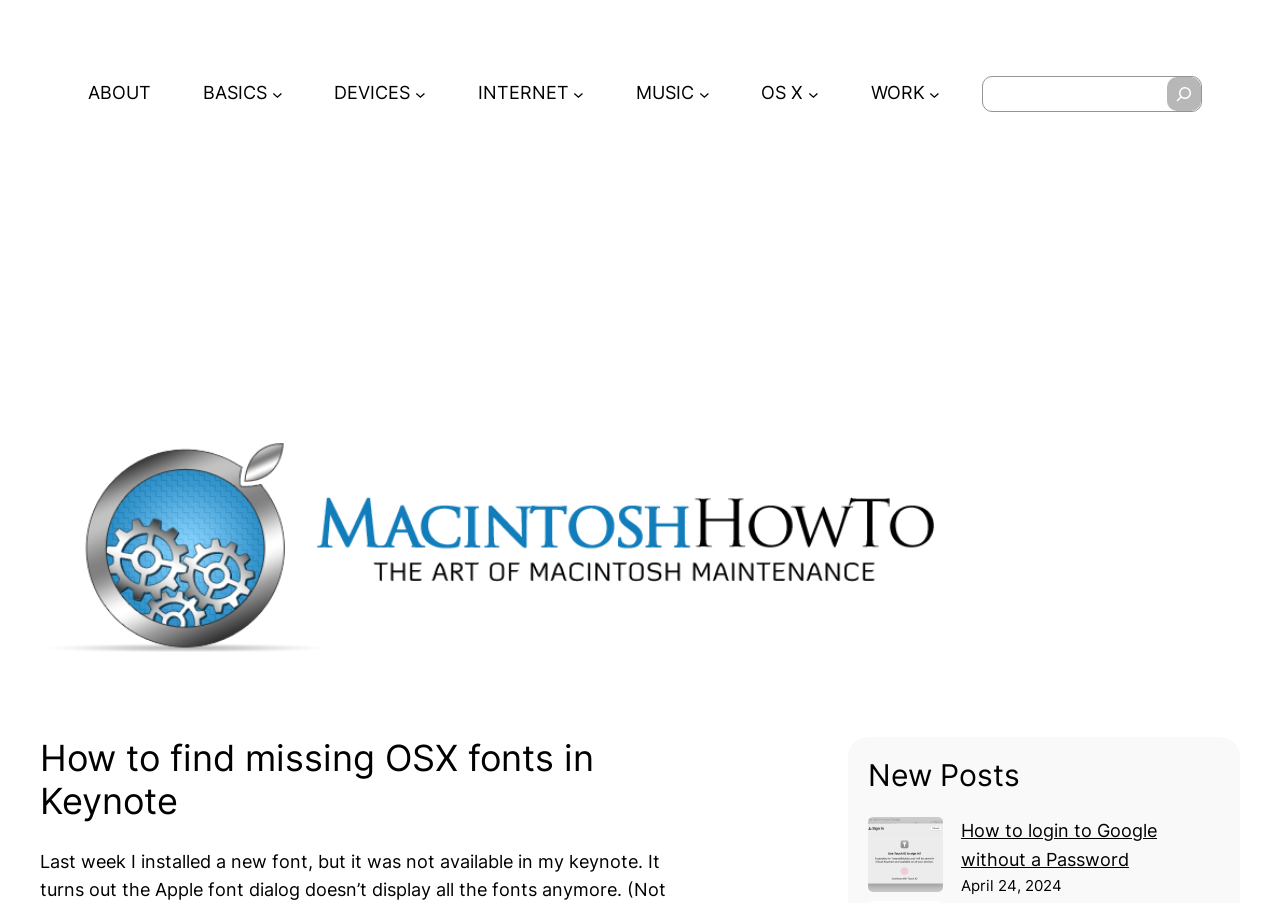Provide a thorough summary of the webpage.

The webpage is about a tutorial on finding missing OSX fonts in Keynote, with a focus on Macintosh How To. At the top, there is a navigation header with several links, including ABOUT, BASICS, DEVICES, INTERNET, MUSIC, OS X, and WORK, each with a corresponding submenu button. To the right of the navigation header, there is a search bar with a search button and a magnifying glass icon.

Below the navigation header, there is an advertisement iframe that spans the width of the page. Underneath the advertisement, there is a link to Macintosh How To, accompanied by an image.

The main content of the page is a tutorial with a heading "How to find missing OSX fonts in Keynote". Below the heading, there is a section with a heading "New Posts" and a link to a related article "How to login to Google without a Password" with a timestamp "April 24, 2024".